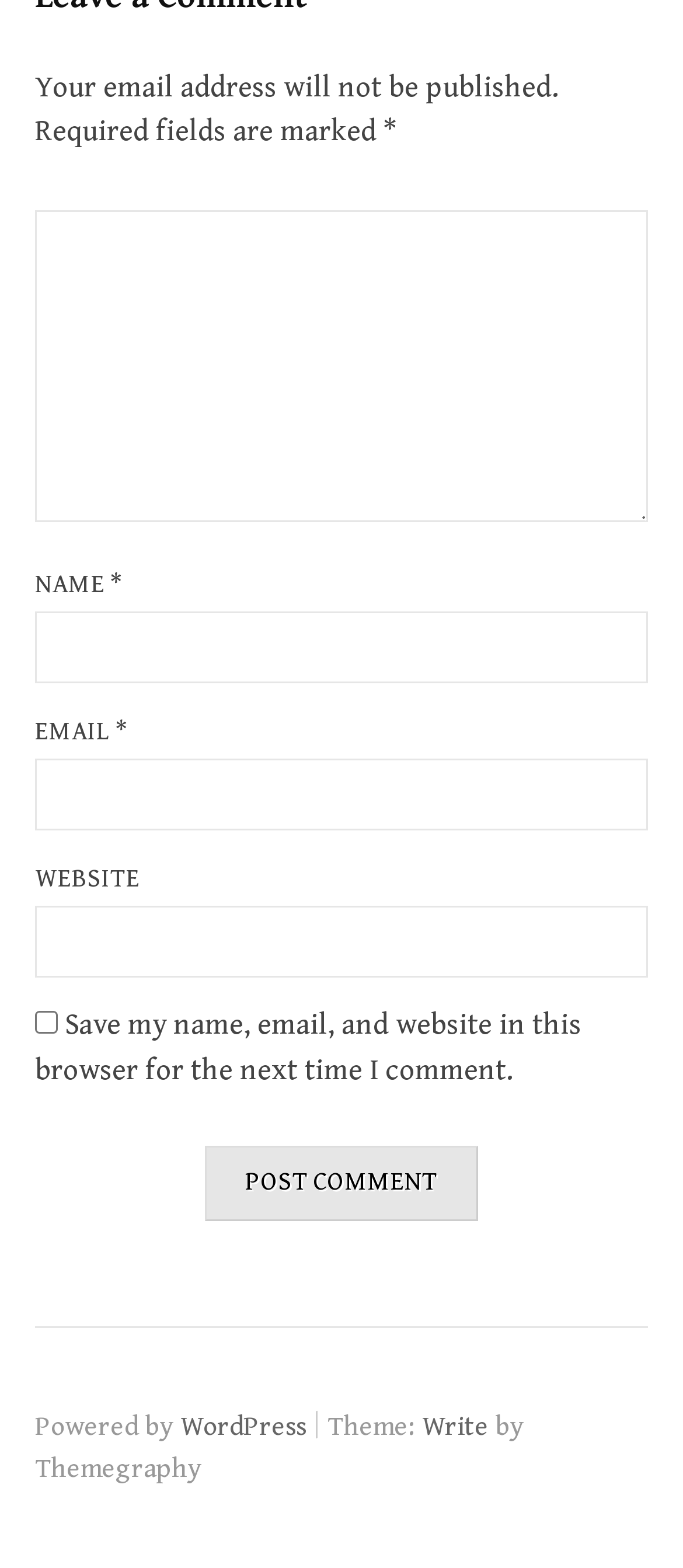Please analyze the image and give a detailed answer to the question:
What is the theme of the website powered by?

The footer of the website mentions that it is 'Powered by WordPress' and has a 'Theme:' label followed by a link to 'Write', indicating that the theme of the website is 'Write'.